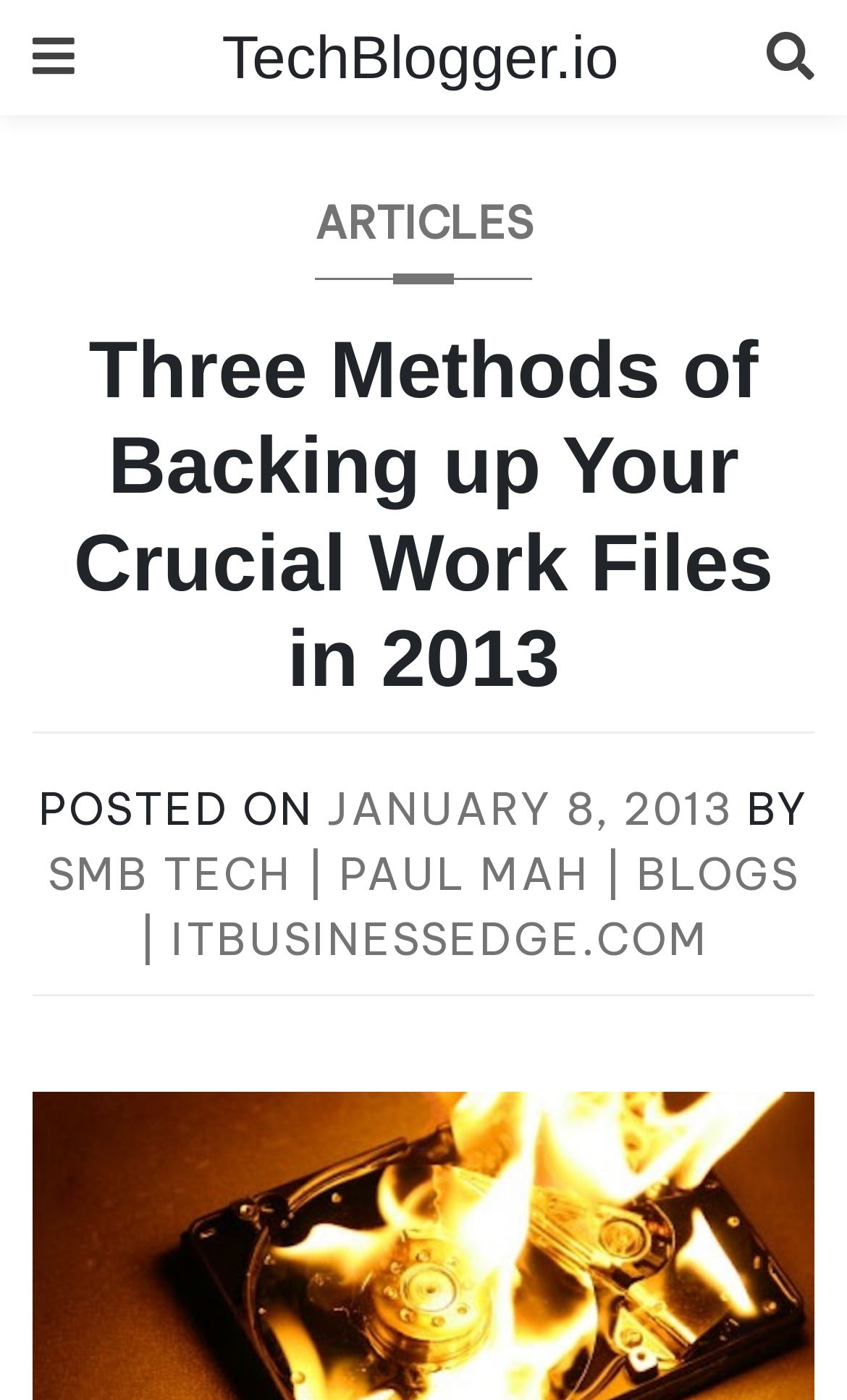Analyze the image and give a detailed response to the question:
How many links are in the top section of the webpage?

I counted the number of link elements in the top section of the webpage, which are the links '', 'TechBlogger.io', and '', and found that there are 3 links.